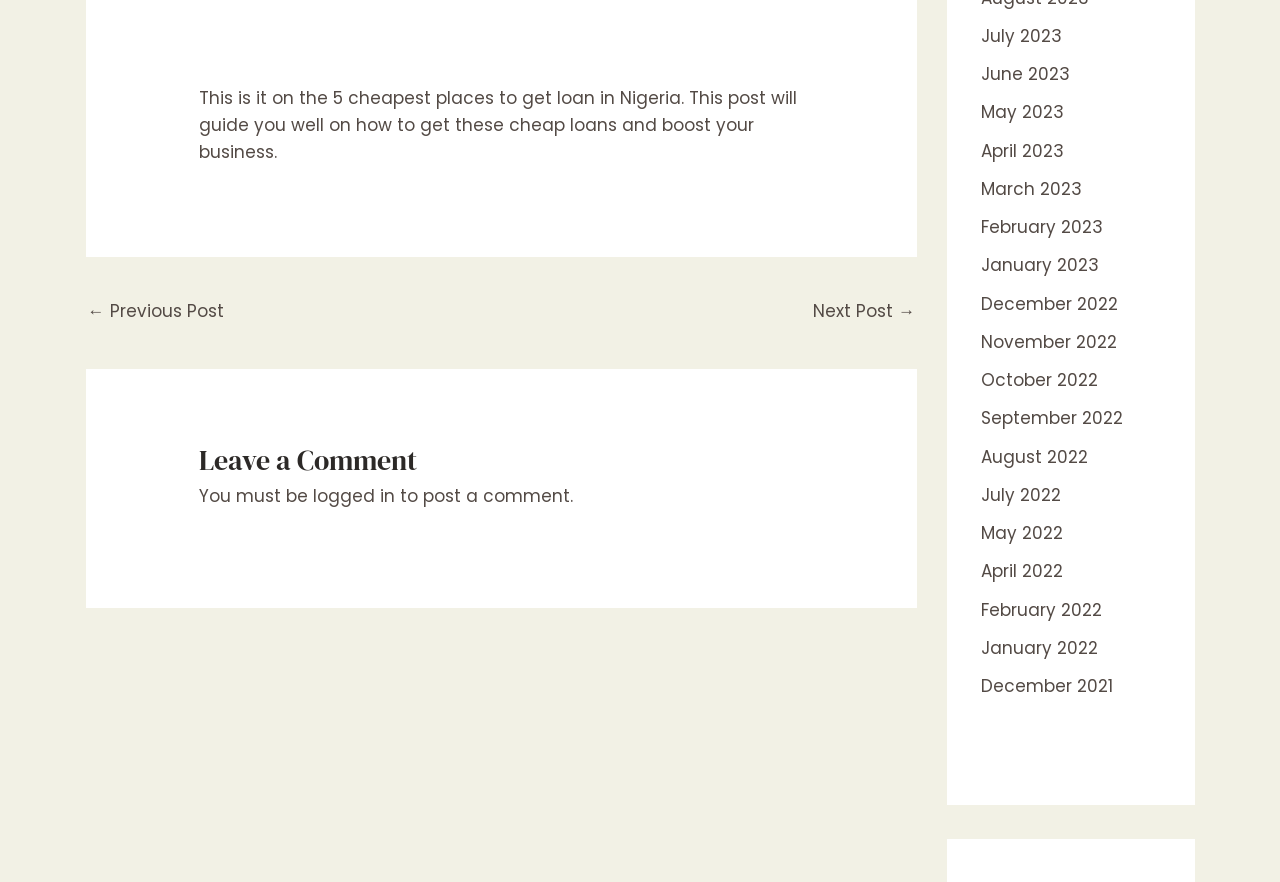Could you indicate the bounding box coordinates of the region to click in order to complete this instruction: "Click on the 'Next Post →' link".

[0.635, 0.332, 0.715, 0.377]